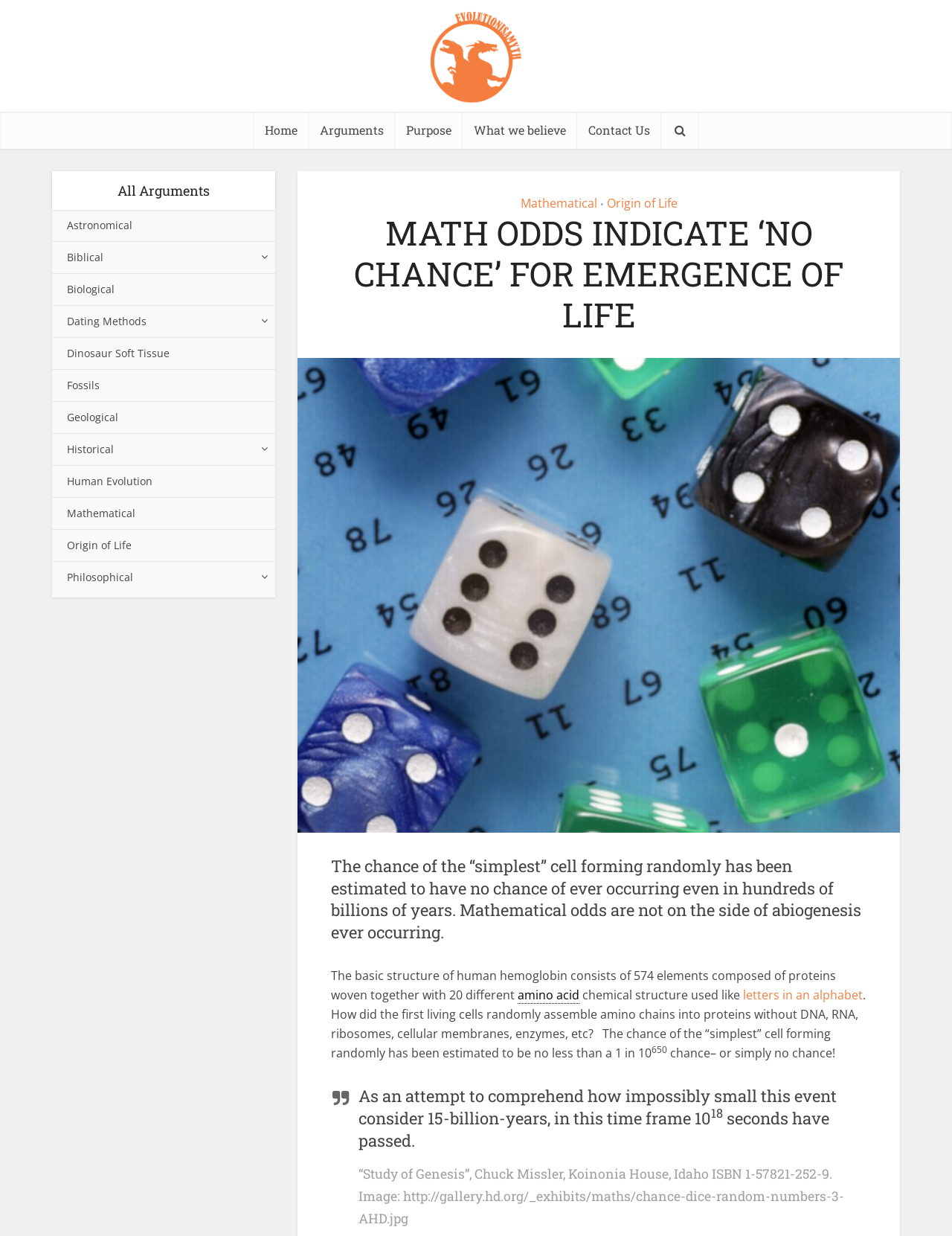Please identify the bounding box coordinates for the region that you need to click to follow this instruction: "Click on the 'Mathematical' link".

[0.055, 0.403, 0.158, 0.428]